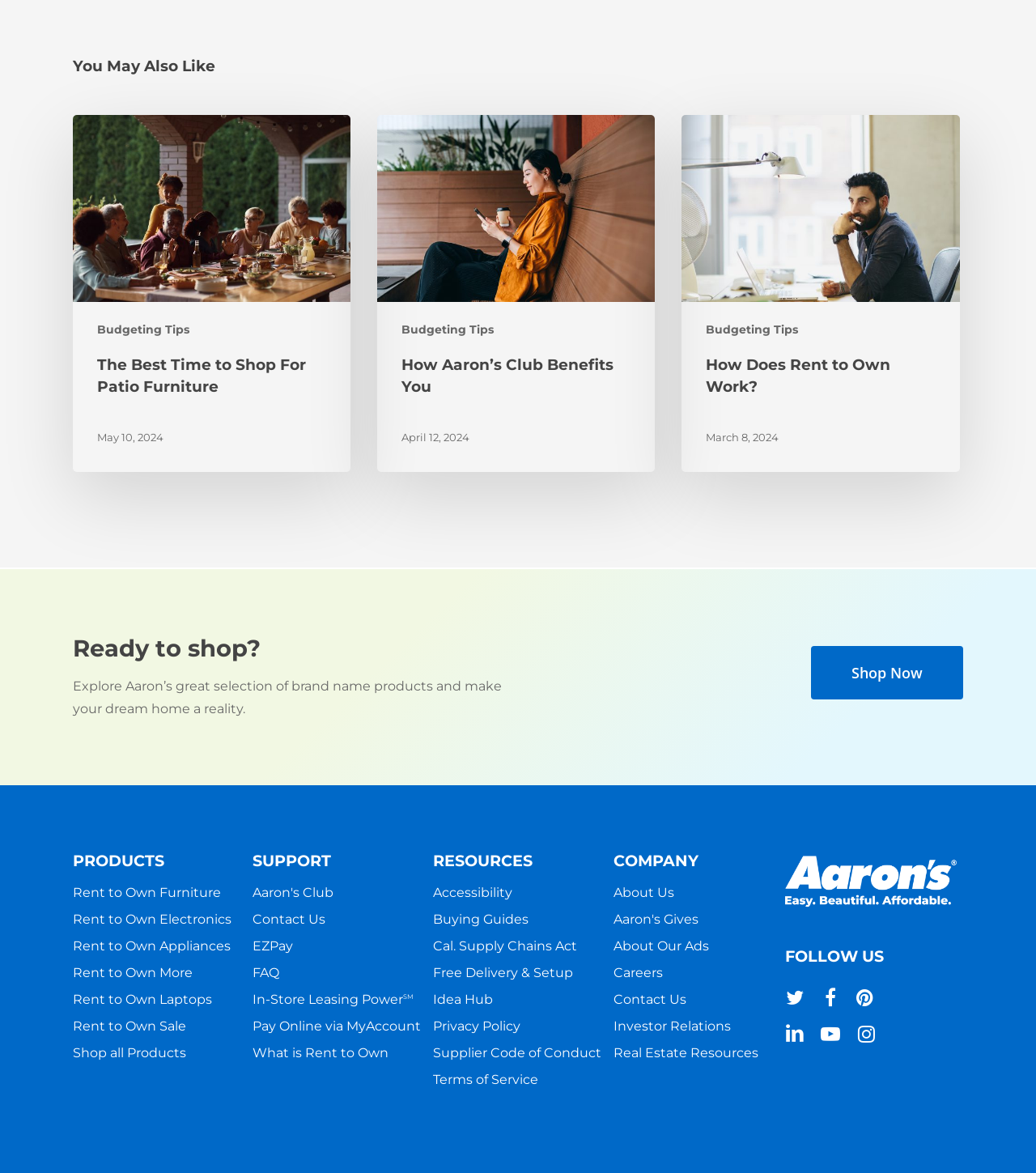Please specify the bounding box coordinates for the clickable region that will help you carry out the instruction: "Shop Now".

[0.783, 0.551, 0.929, 0.597]